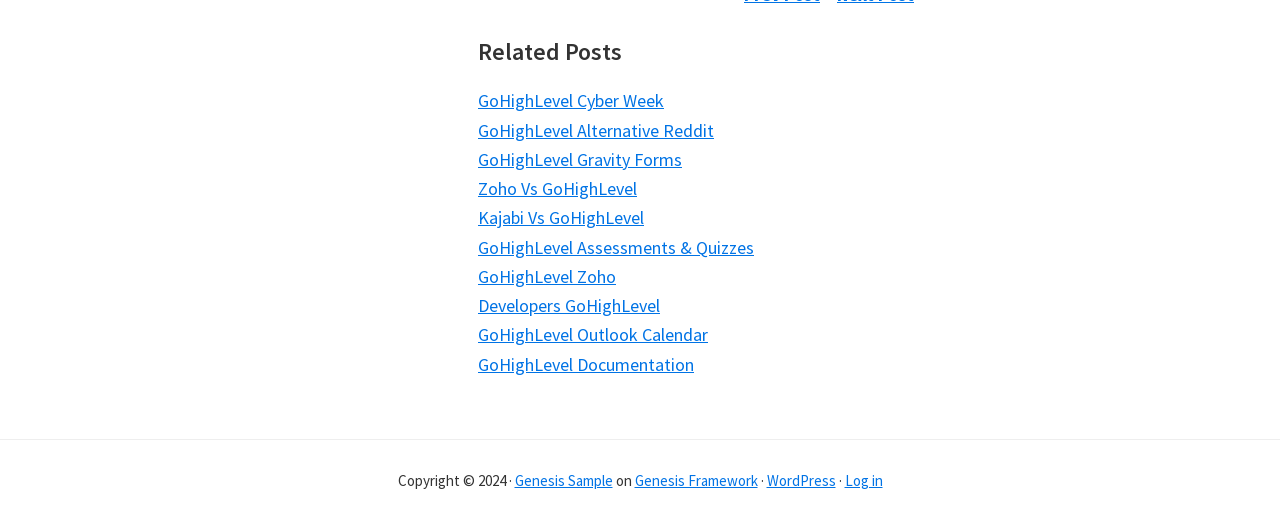Provide the bounding box coordinates of the HTML element this sentence describes: "GoHighLevel Assessments & Quizzes". The bounding box coordinates consist of four float numbers between 0 and 1, i.e., [left, top, right, bottom].

[0.373, 0.451, 0.589, 0.495]